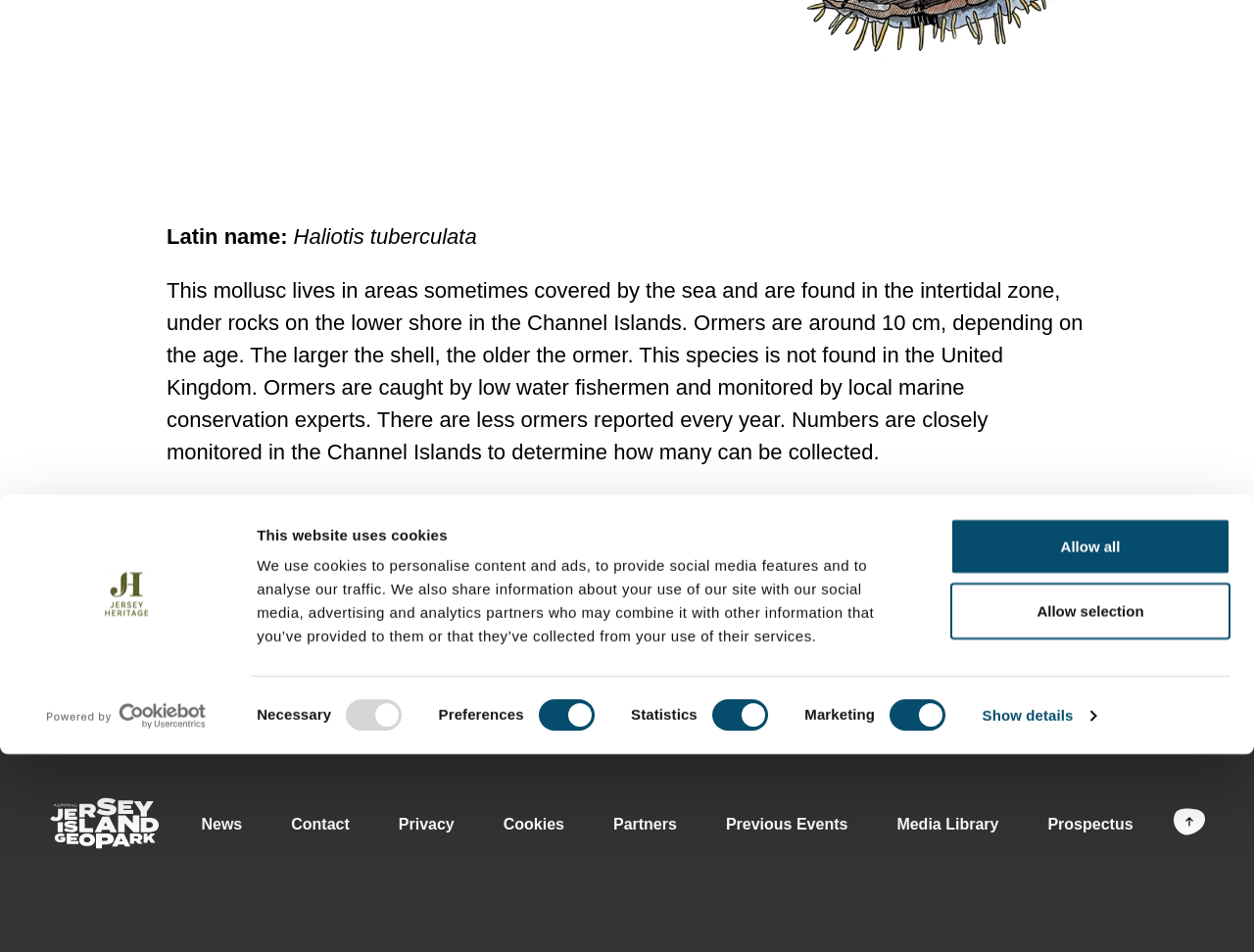Given the element description, predict the bounding box coordinates in the format (top-left x, top-left y, bottom-right x, bottom-right y), using floating point numbers between 0 and 1: Powered by Cookiebot

[0.032, 0.603, 0.169, 0.634]